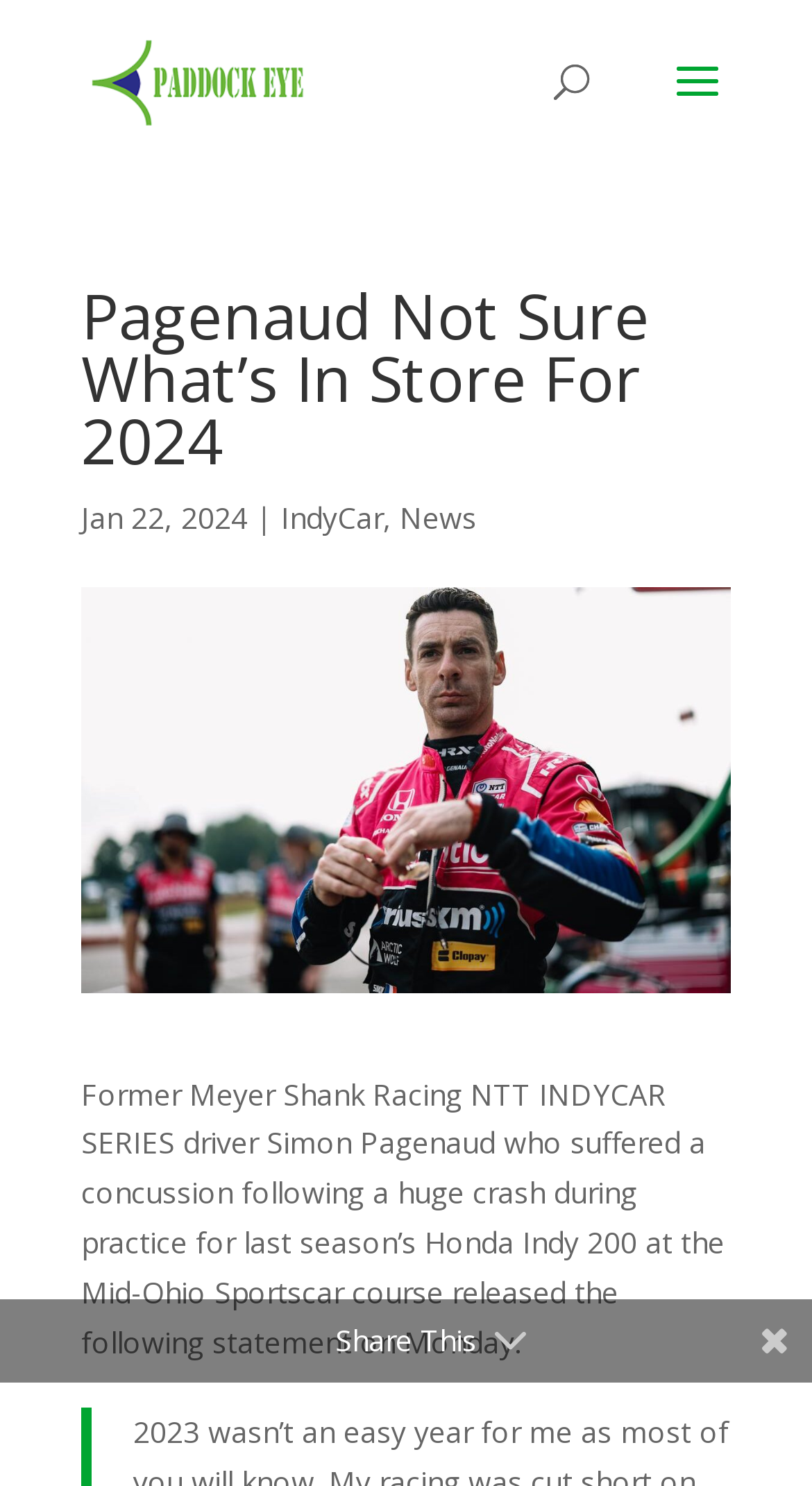Utilize the details in the image to give a detailed response to the question: What is the purpose of the 'Share This' button?

The 'Share This' button is typically used to share the article or webpage on social media or other platforms, allowing users to easily distribute the content to others.